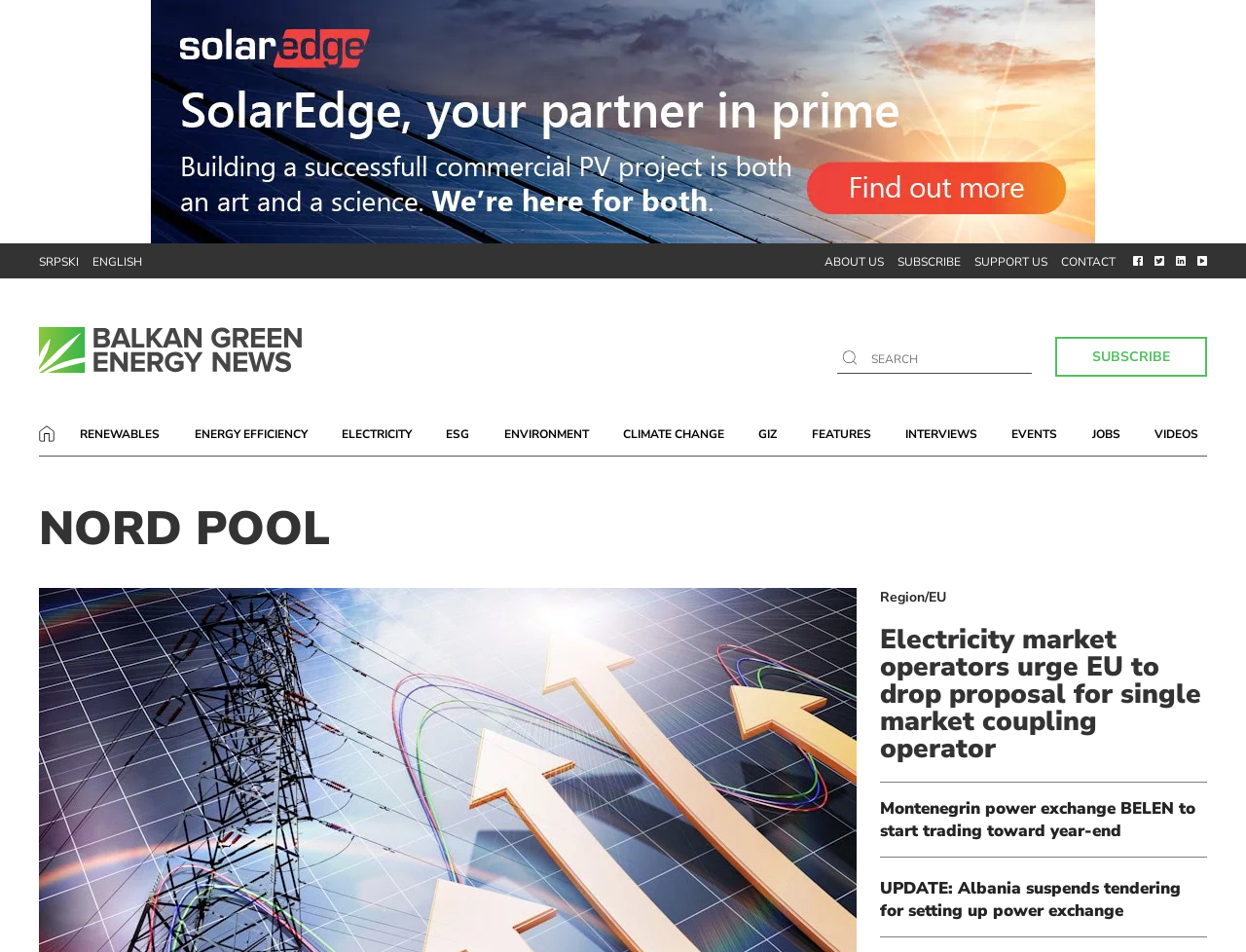Identify the bounding box coordinates of the region that should be clicked to execute the following instruction: "Subscribe to the newsletter".

[0.847, 0.363, 0.969, 0.385]